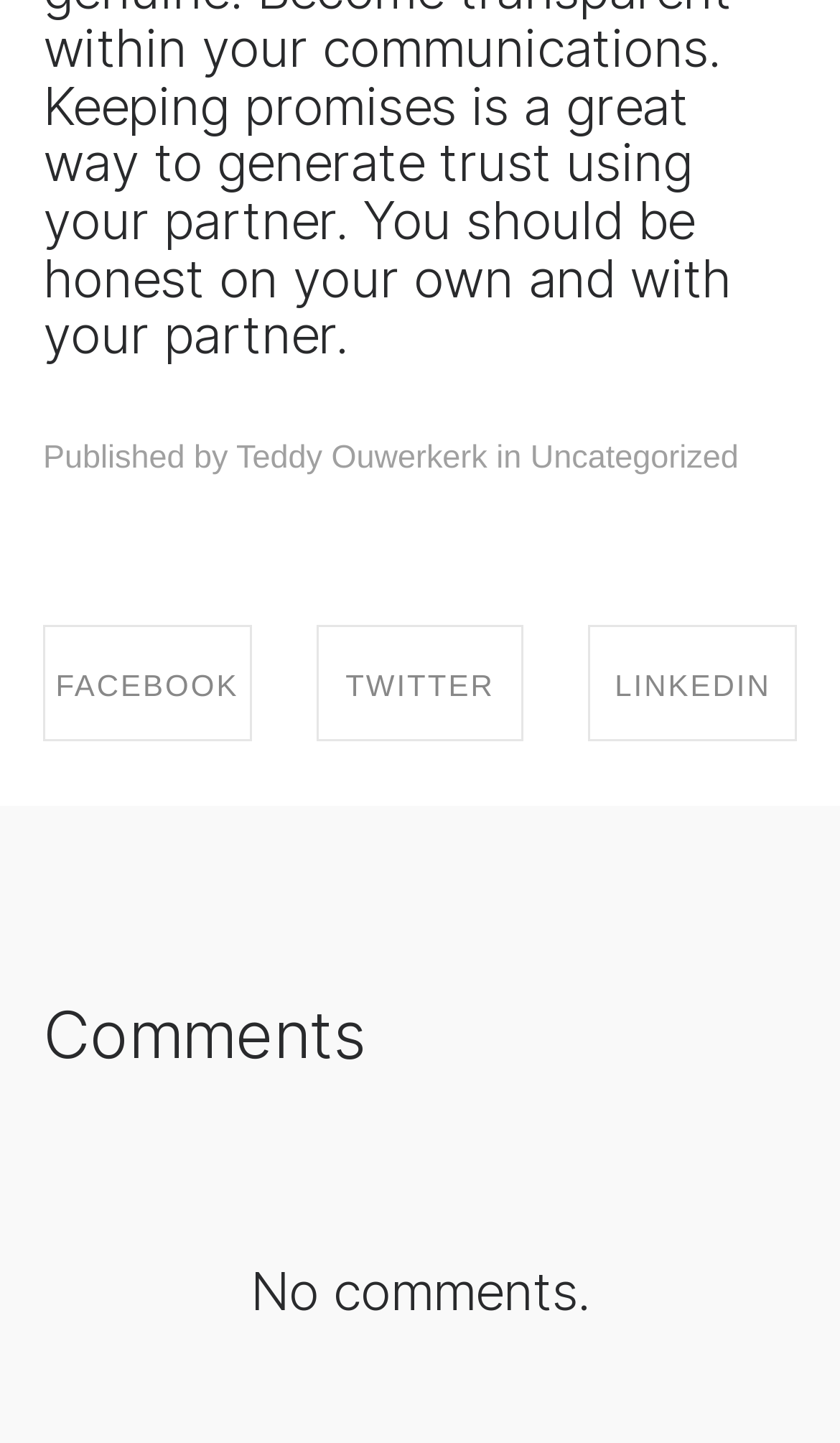How many social media platforms are available for sharing? Please answer the question using a single word or phrase based on the image.

3